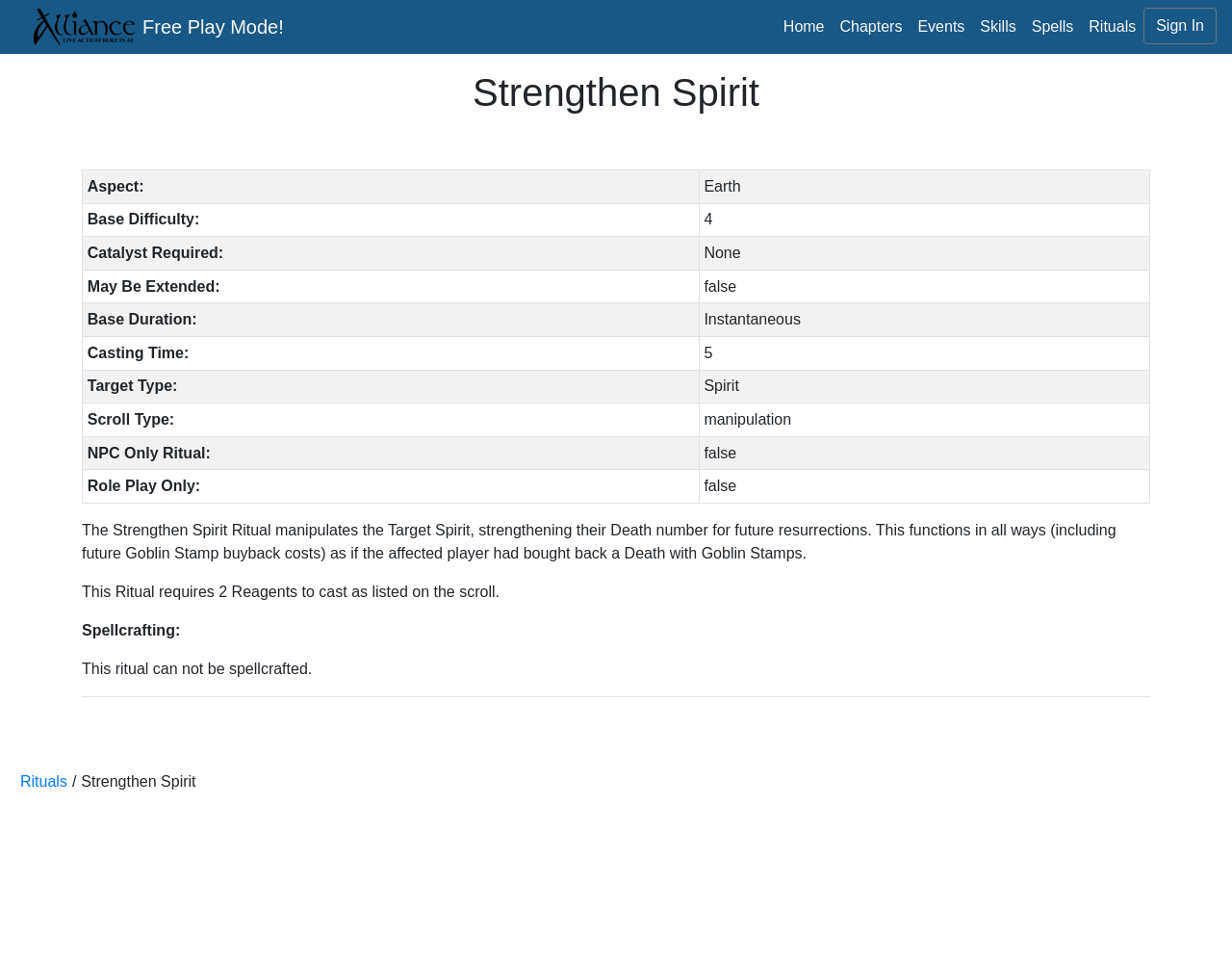How many reagents are required to cast the ritual?
Analyze the image and deliver a detailed answer to the question.

The number of reagents required to cast the ritual can be found in the text 'This Ritual requires 2 Reagents to cast as listed on the scroll.' which is located below the description of the ritual.